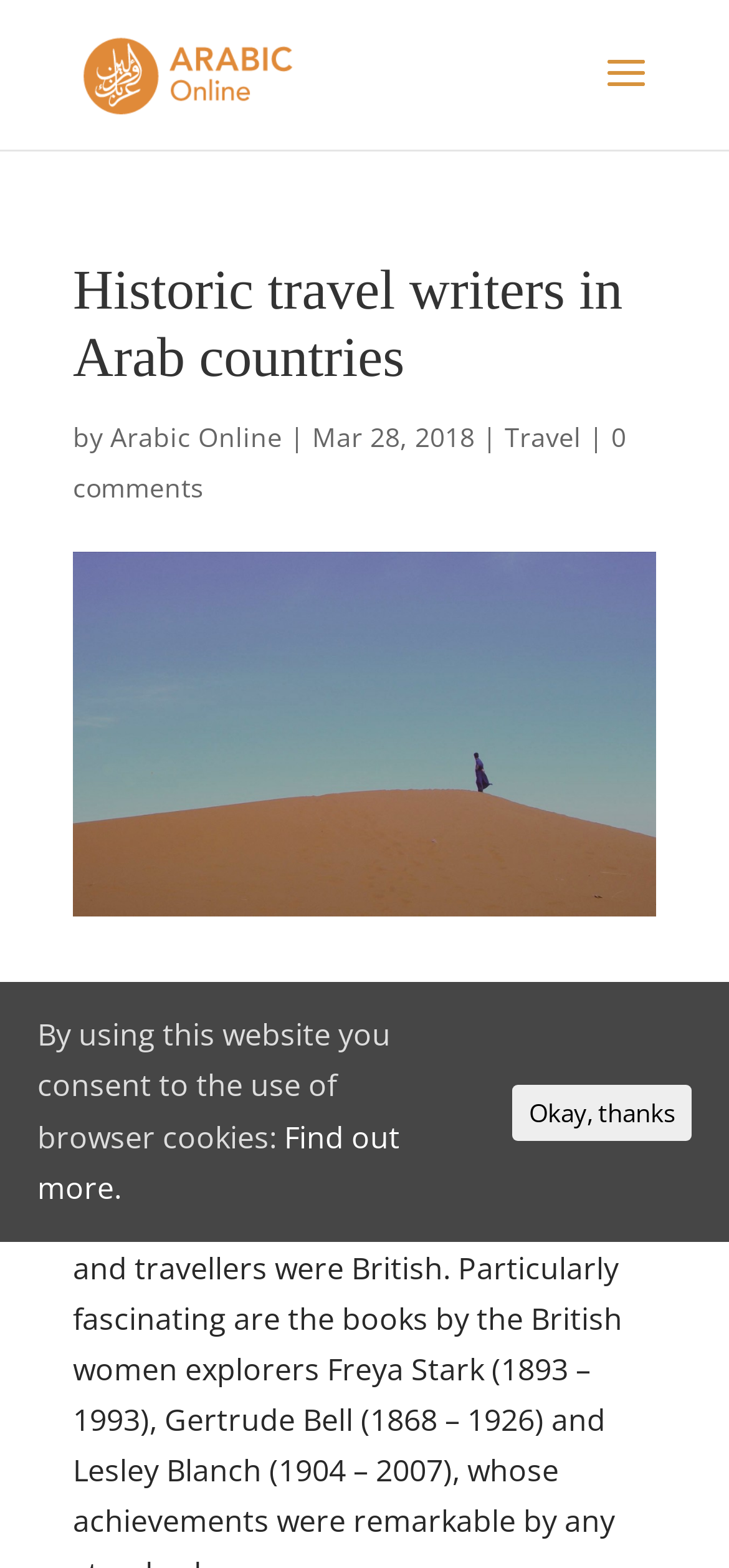What is the category of the article 'Historic travel writers in Arab countries'?
Could you give a comprehensive explanation in response to this question?

The category of the article can be found below the title 'Historic travel writers in Arab countries', where it is written as a link 'Travel'.